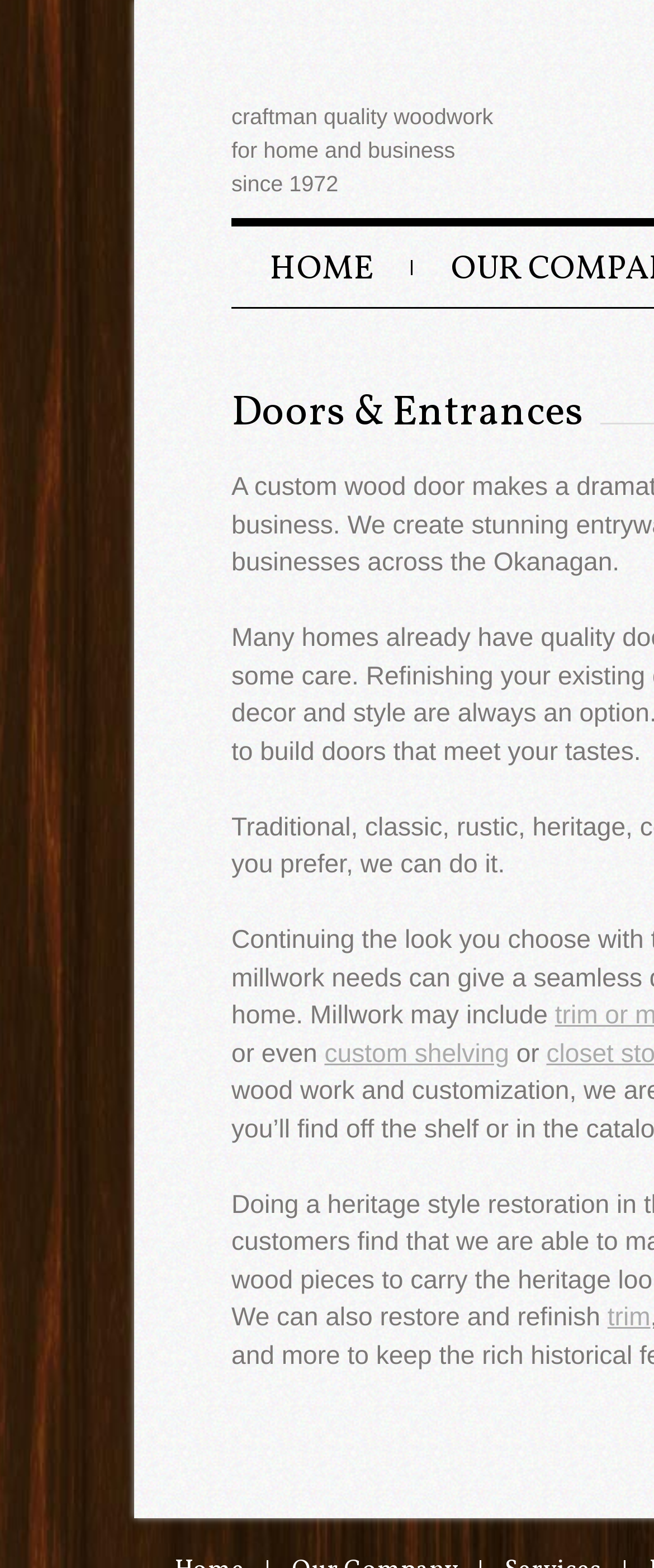What is one type of custom woodworking service offered by Heartland Millworks?
Answer the question in a detailed and comprehensive manner.

The link element 'custom shelving' located in the middle of the webpage suggests that Heartland Millworks offers custom shelving as one of its woodworking services.